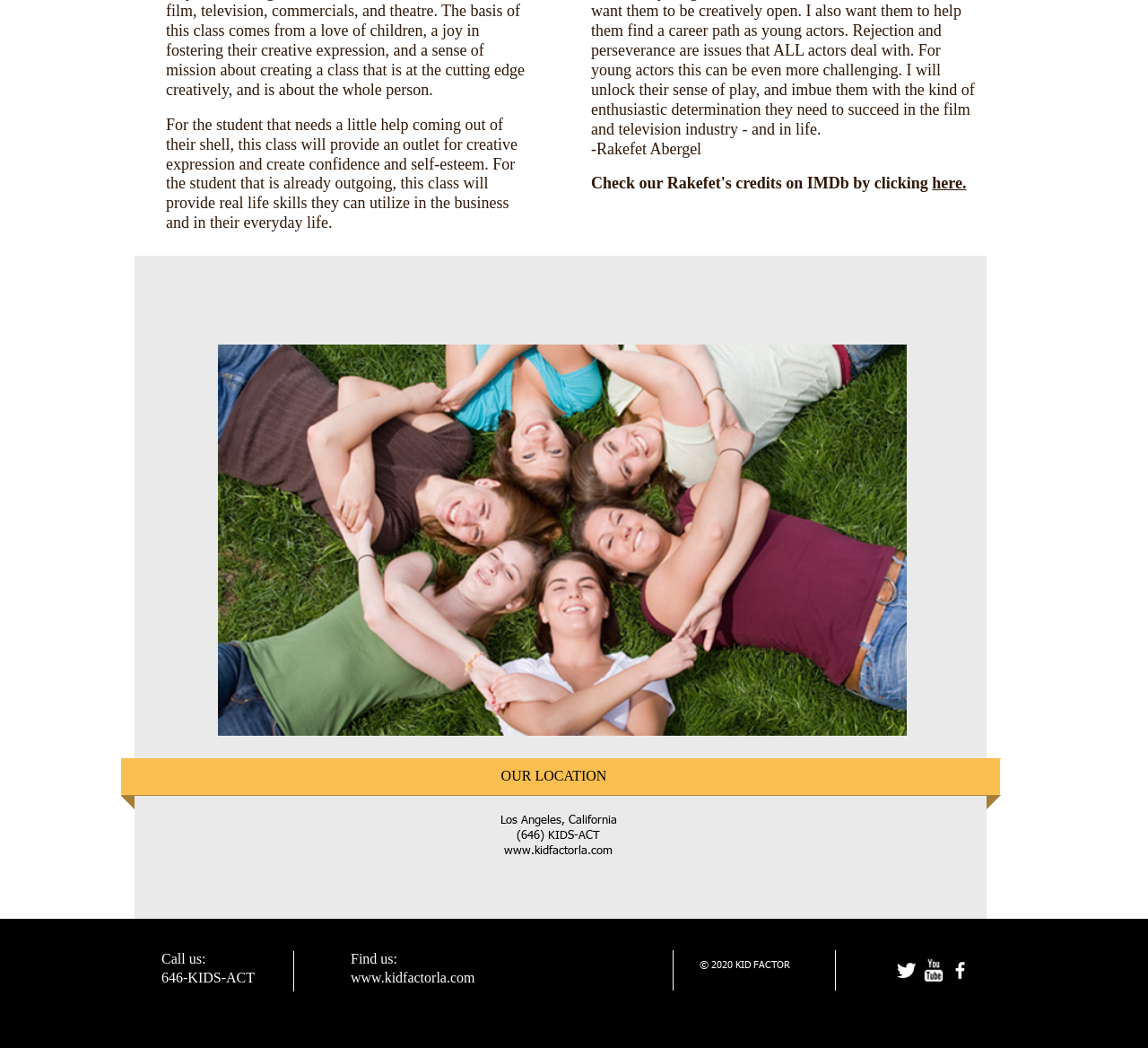Locate the bounding box of the UI element described by: "aria-label="Twitter Clean"" in the given webpage screenshot.

[0.78, 0.915, 0.799, 0.937]